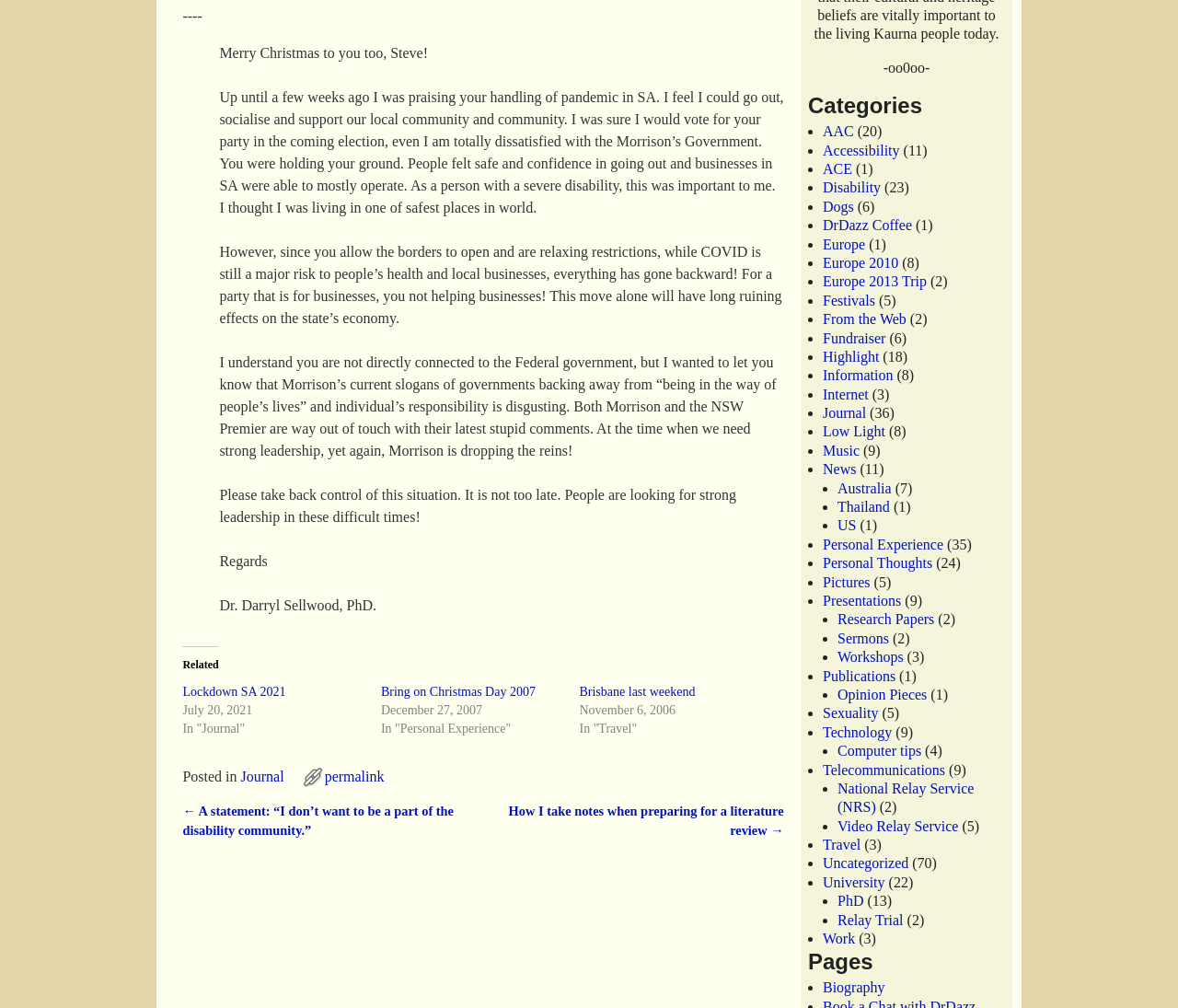Using the webpage screenshot, find the UI element described by Europe. Provide the bounding box coordinates in the format (top-left x, top-left y, bottom-right x, bottom-right y), ensuring all values are floating point numbers between 0 and 1.

[0.698, 0.234, 0.735, 0.25]